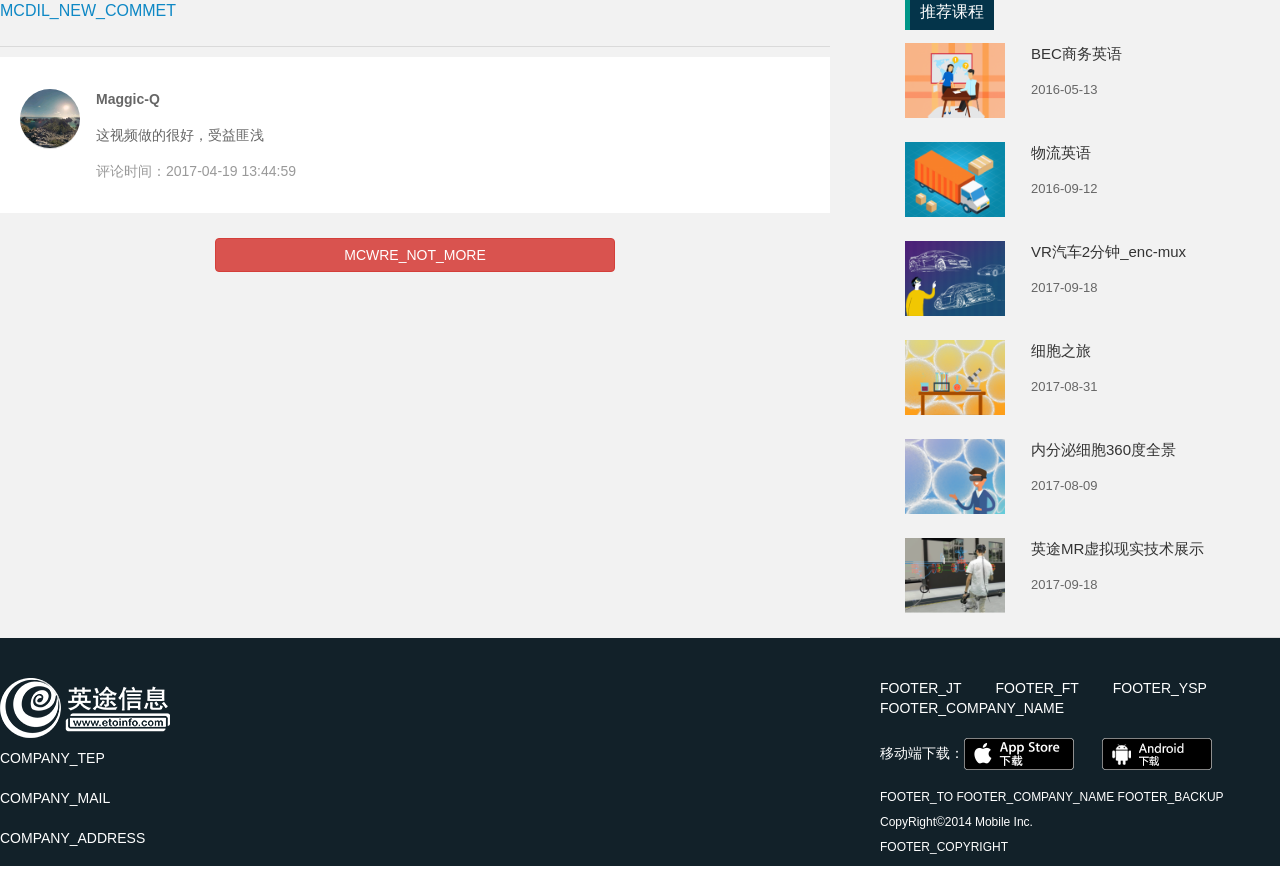Please find and report the bounding box coordinates of the element to click in order to perform the following action: "Click the link to view BEC商务英语 course". The coordinates should be expressed as four float numbers between 0 and 1, in the format [left, top, right, bottom].

[0.805, 0.051, 0.876, 0.07]